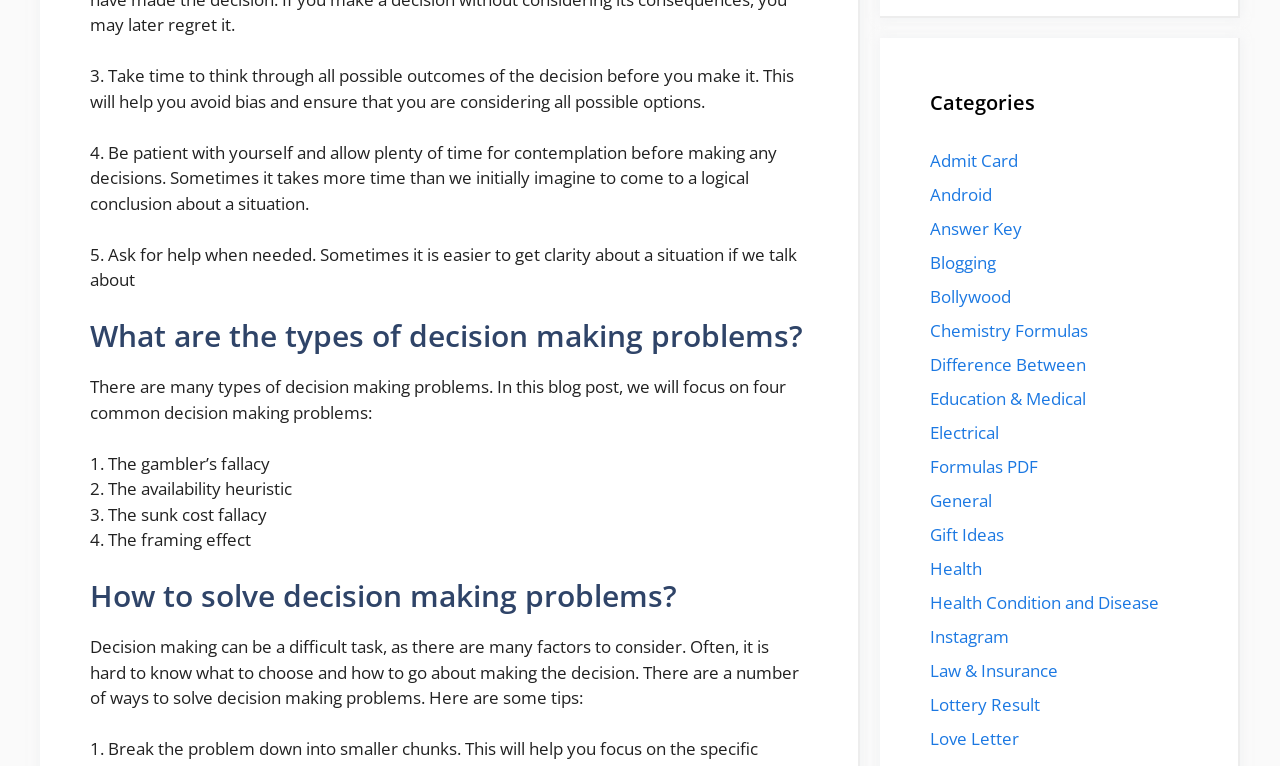How many categories are listed on the webpage?
Answer the question with a detailed and thorough explanation.

I found the answer by looking at the section 'Categories' and counting the number of links listed. There are 18 links, each representing a category.